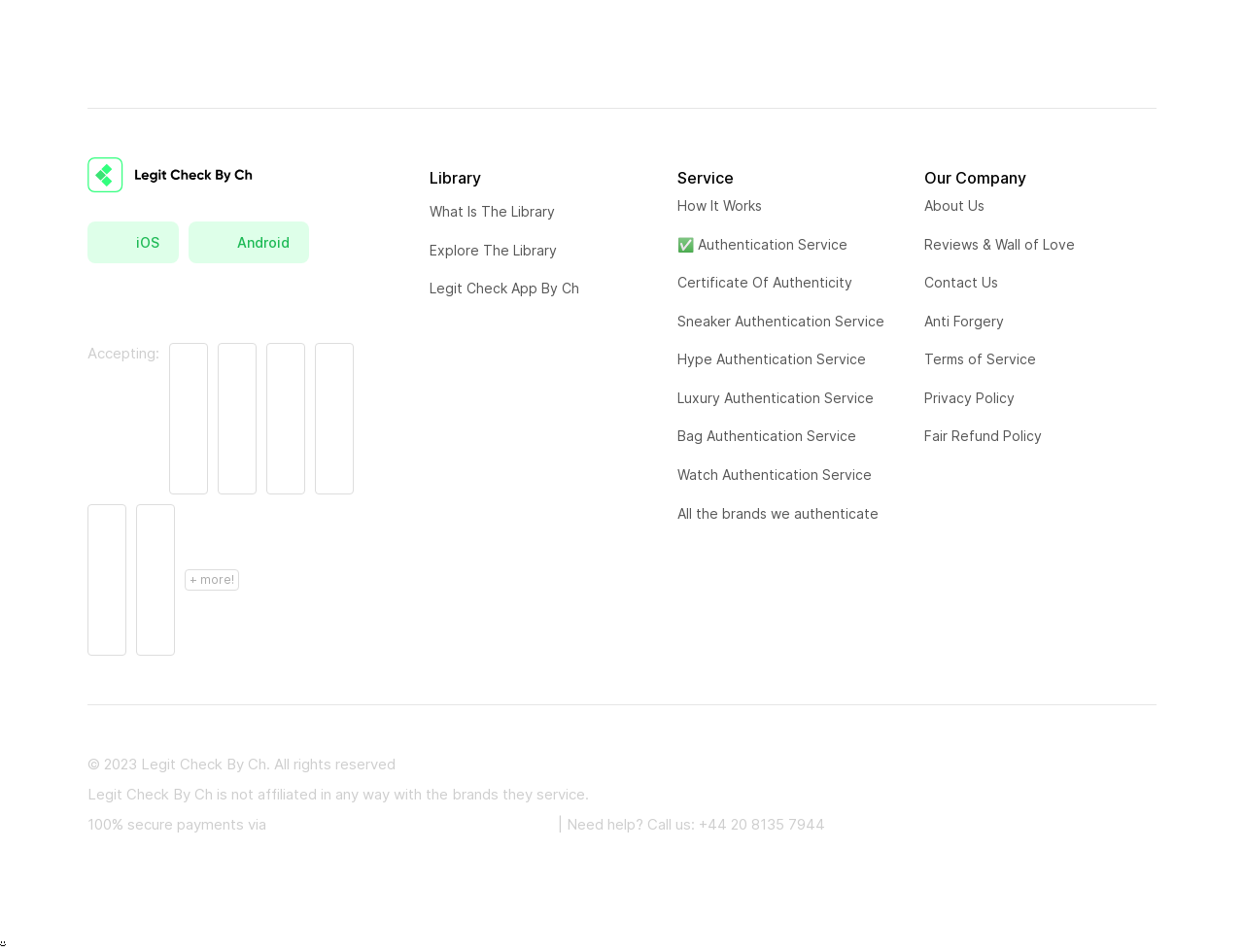Determine the bounding box coordinates of the section to be clicked to follow the instruction: "Explore the Library". The coordinates should be given as four float numbers between 0 and 1, formatted as [left, top, right, bottom].

[0.345, 0.253, 0.448, 0.273]